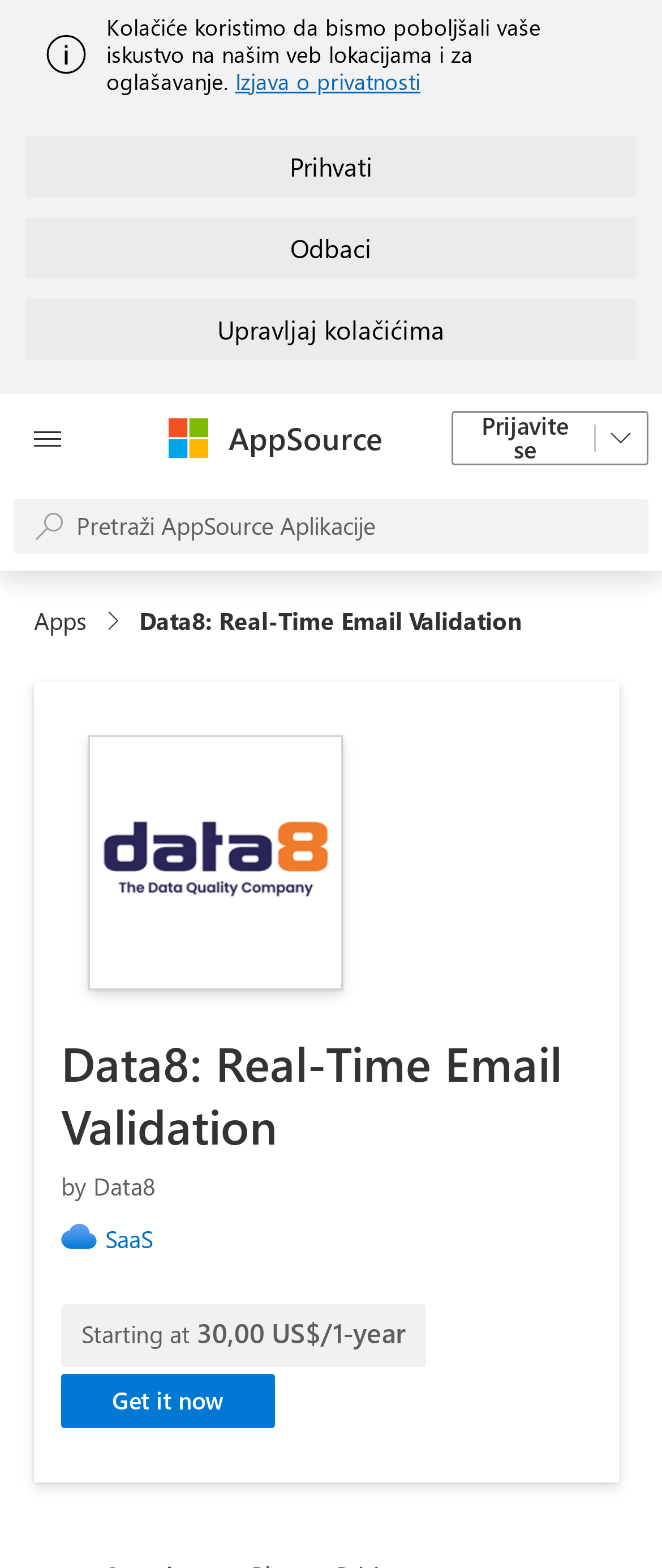Based on the description "Get it now", find the bounding box of the specified UI element.

[0.092, 0.876, 0.415, 0.911]